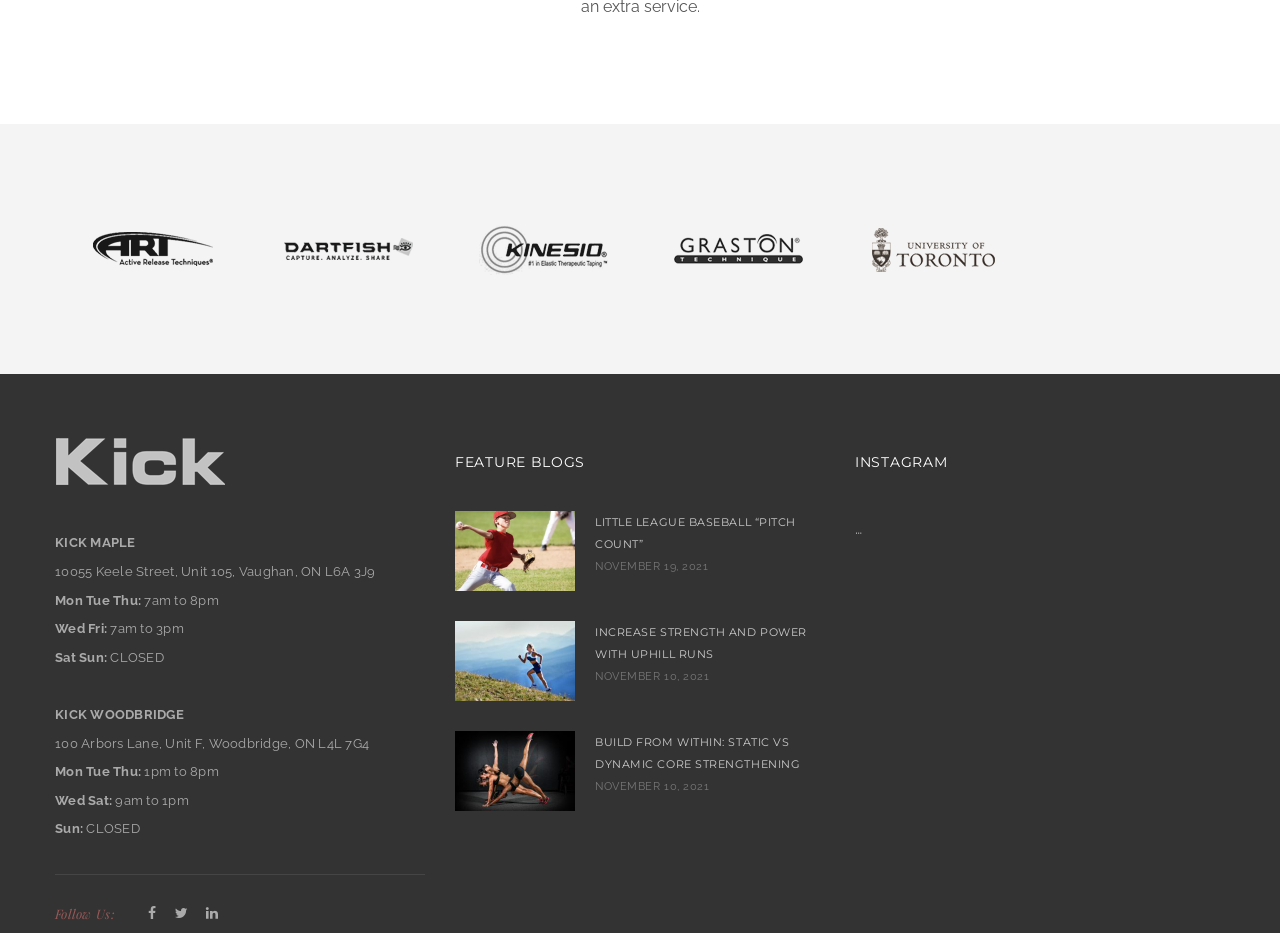What is the location of KICK WOODBRIDGE?
Utilize the information in the image to give a detailed answer to the question.

The location of KICK WOODBRIDGE is listed on the webpage, and it is 100 Arbors Lane, Unit F, Woodbridge, ON L4L 7G4, which is indicated by the StaticText element.